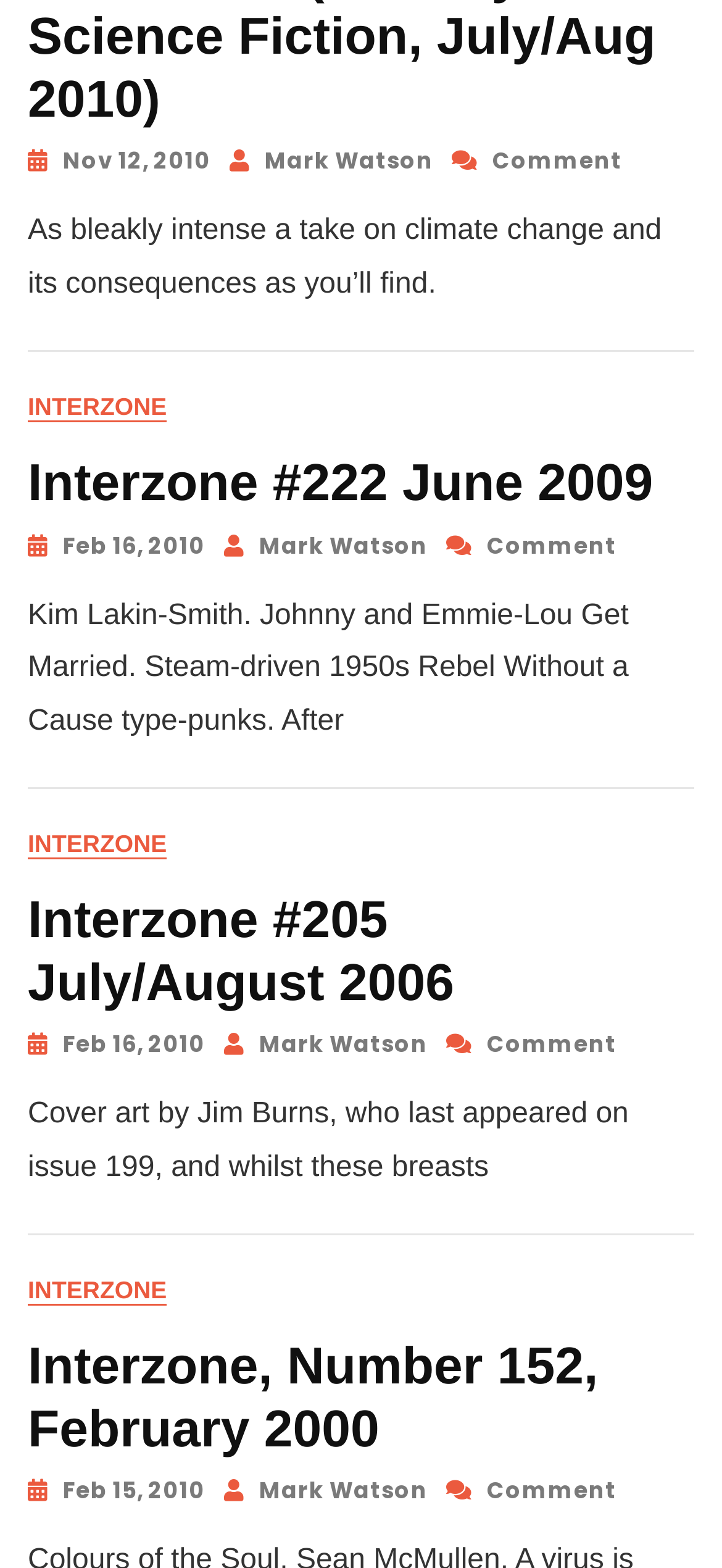Locate the coordinates of the bounding box for the clickable region that fulfills this instruction: "View Interzone #222 June 2009".

[0.038, 0.288, 0.962, 0.328]